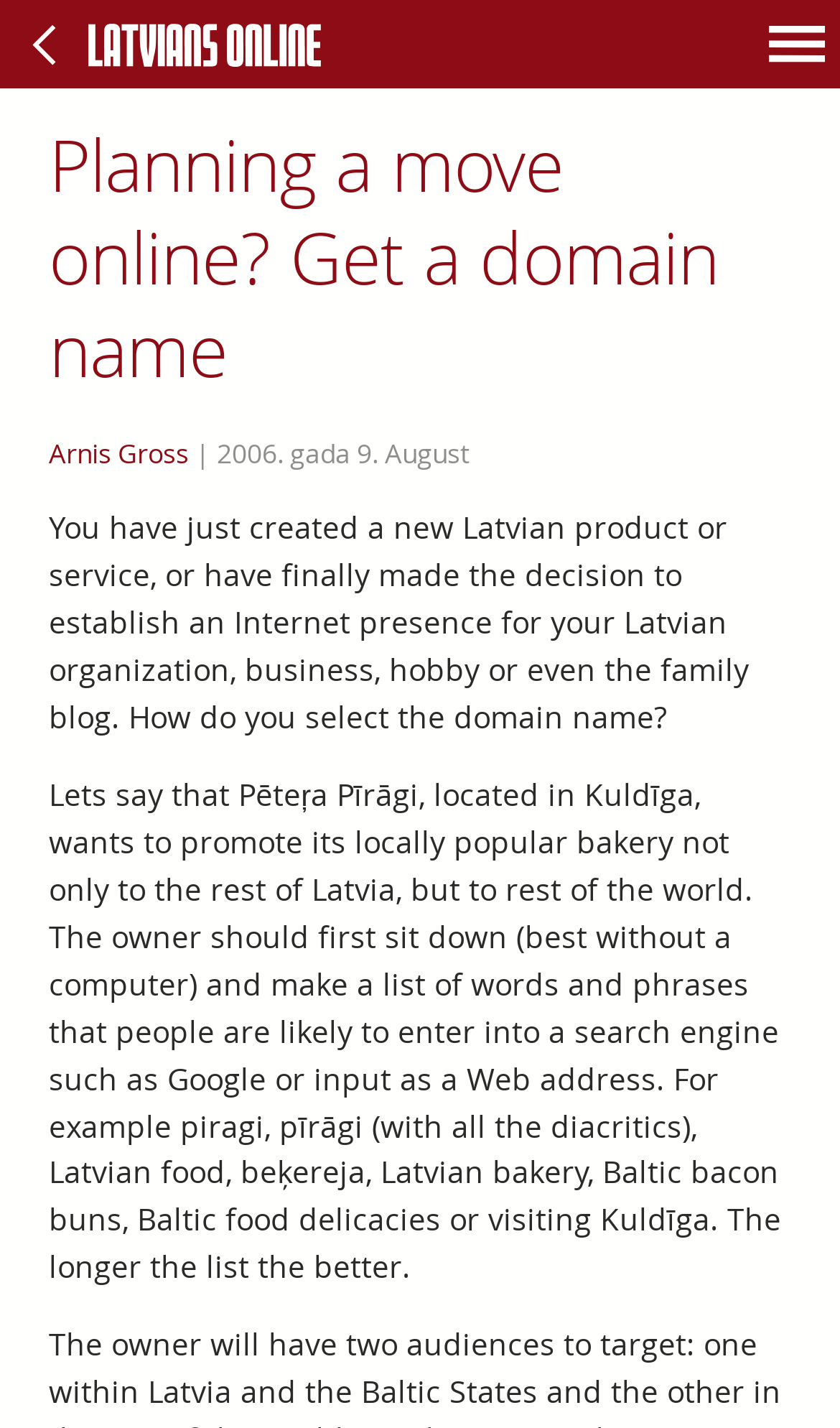Look at the image and write a detailed answer to the question: 
What is the topic of the article?

The topic of the article is selecting a domain name, specifically for a Latvian organization, business, hobby, or family blog, and how to choose the right domain name by making a list of words and phrases that people are likely to enter into a search engine or input as a Web address.